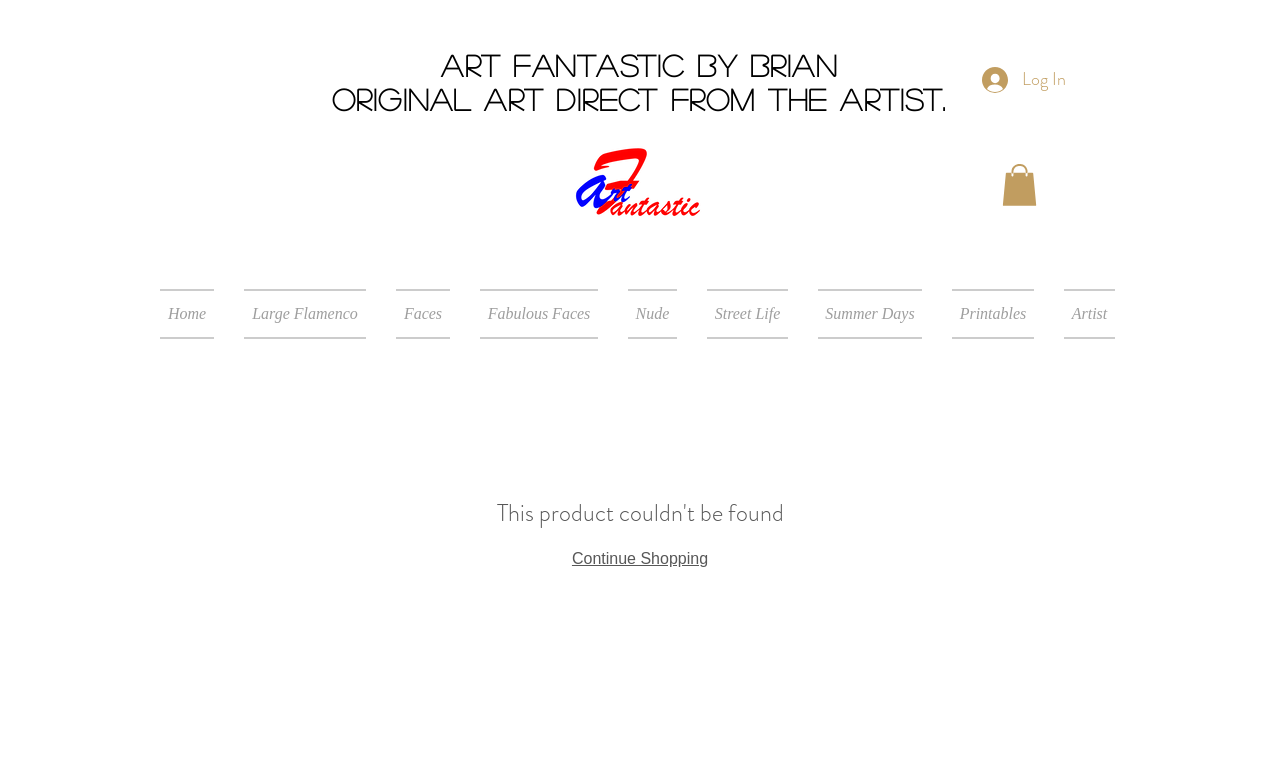What is the last link in the navigation menu?
Give a thorough and detailed response to the question.

The navigation menu has several links, and the last one is 'Artist', which is described by a hidden accessibility submenu indication.